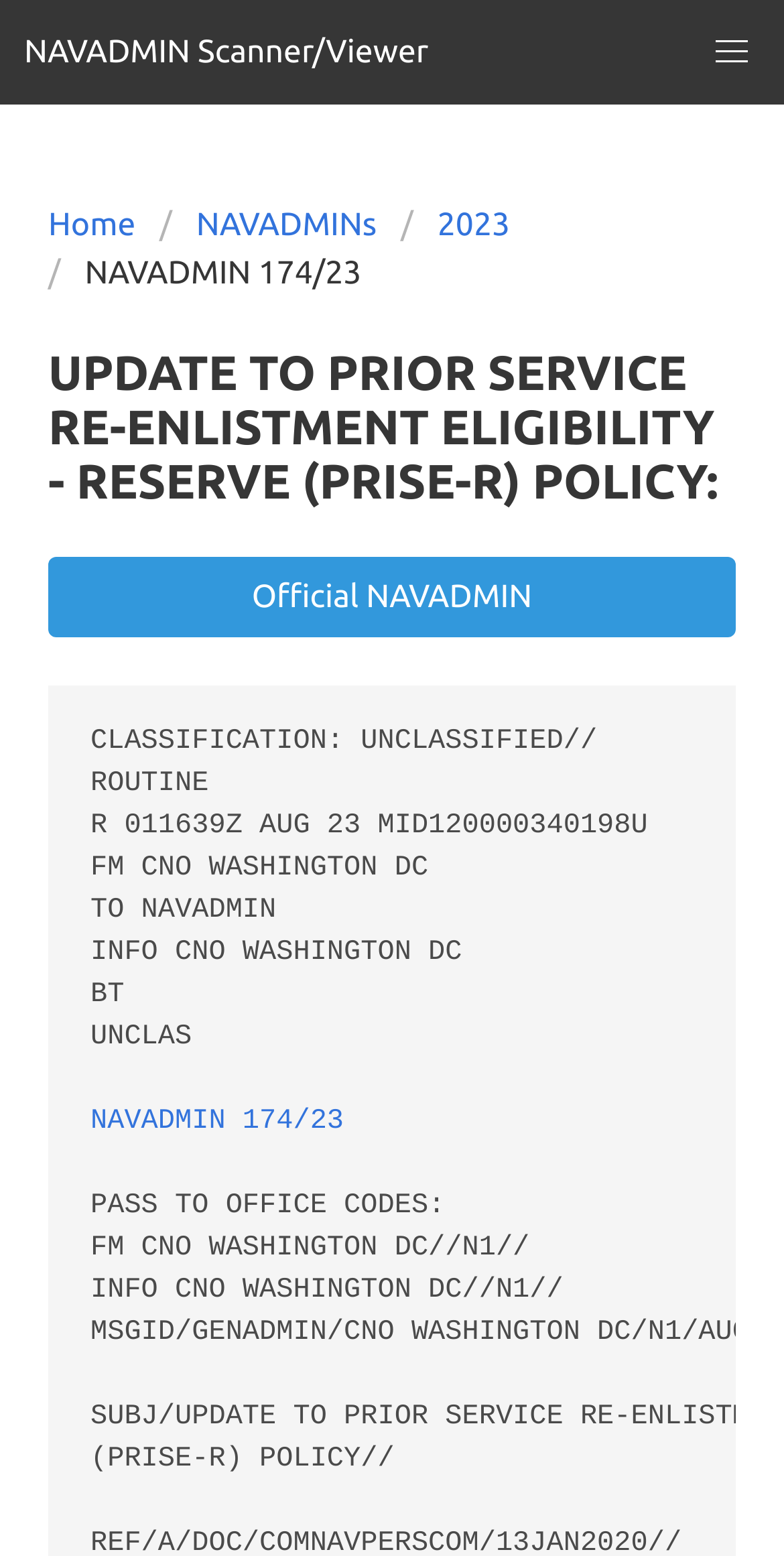Respond to the following query with just one word or a short phrase: 
What is the main topic of the webpage?

PRISE-R Policy